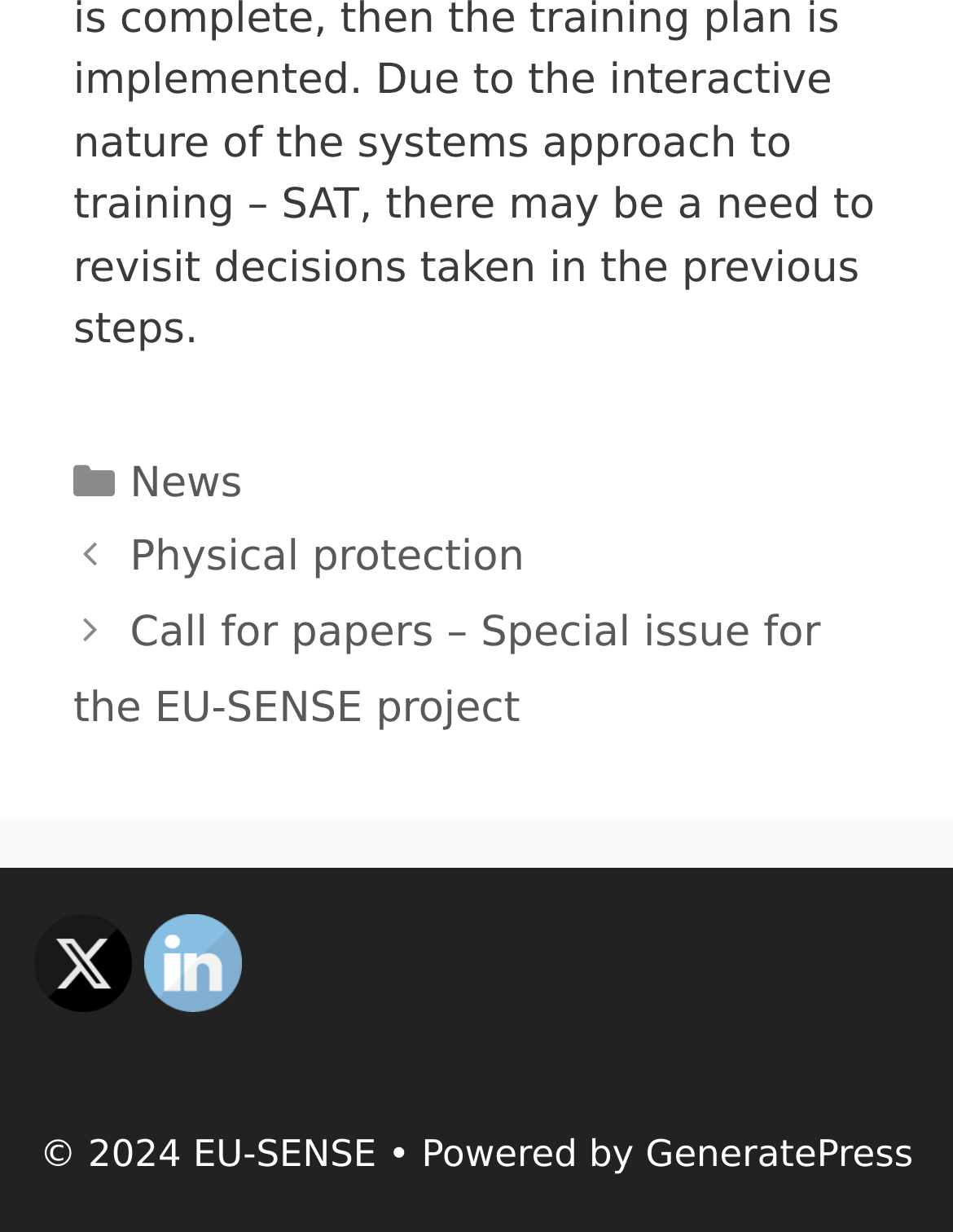Could you please study the image and provide a detailed answer to the question:
What is the copyright year of the website?

In the footer section, there is a static text '© 2024 EU-SENSE', indicating that the copyright year of the website is 2024.